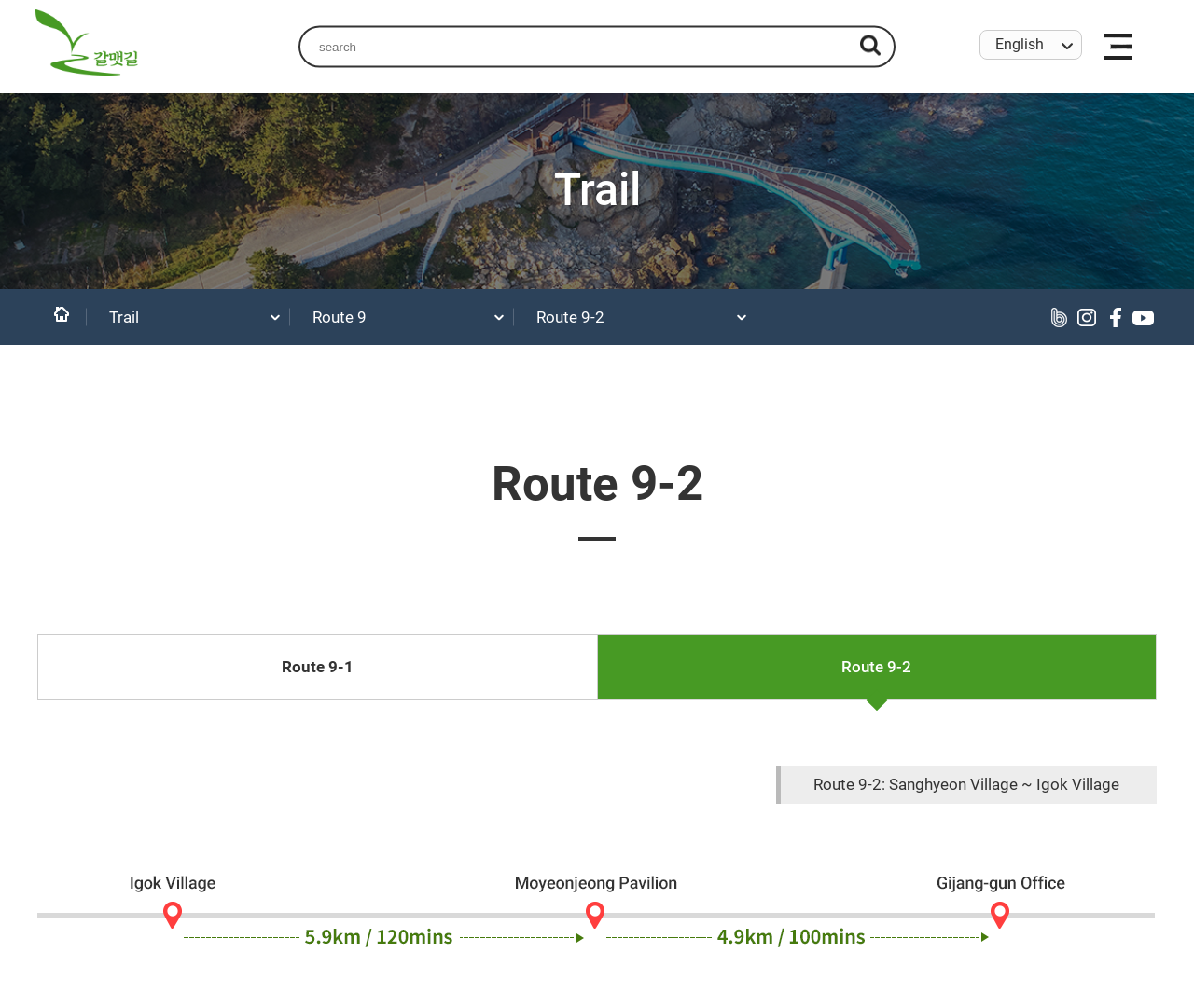Highlight the bounding box coordinates of the region I should click on to meet the following instruction: "search for a trail".

[0.25, 0.025, 0.75, 0.067]